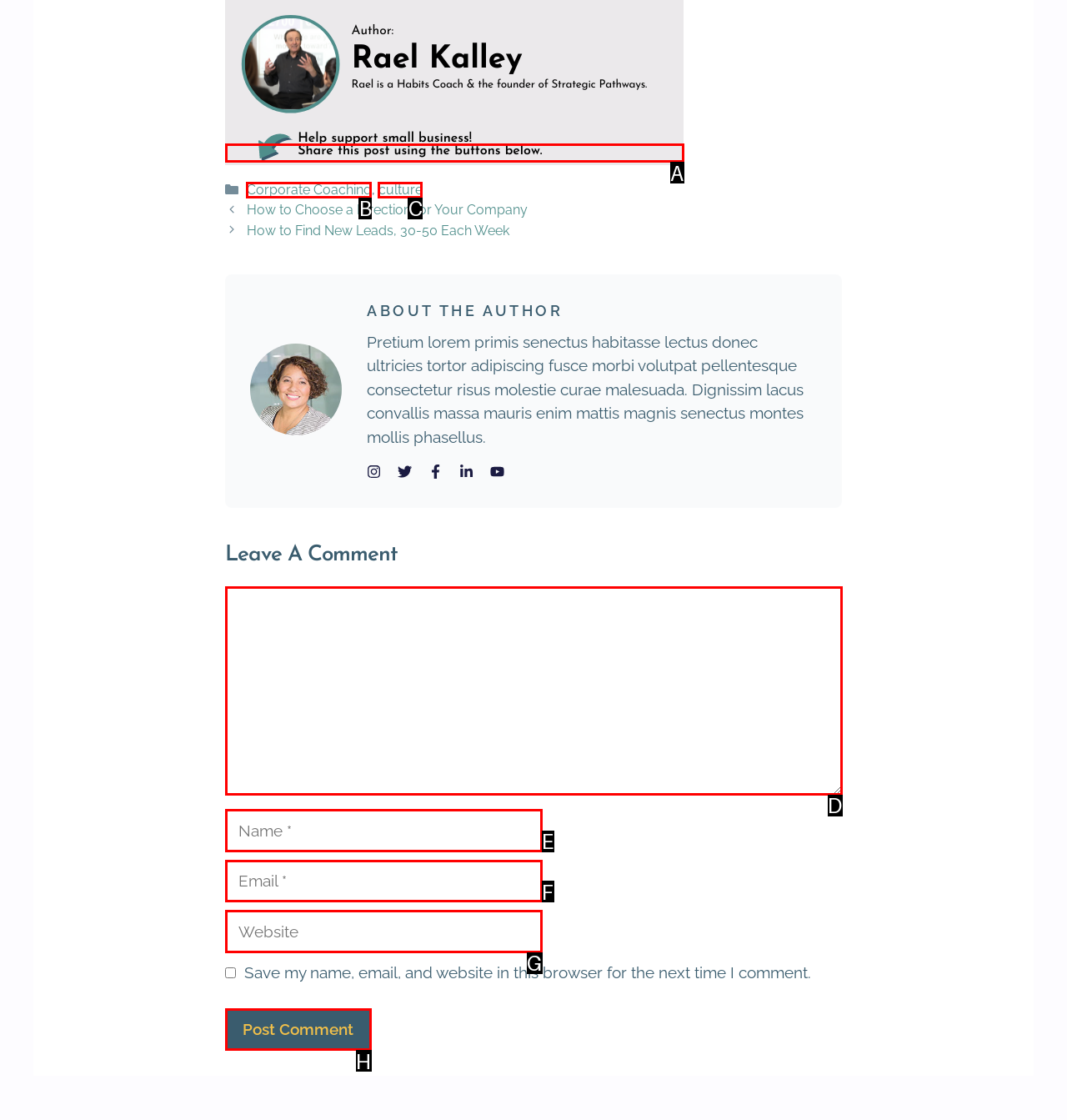Please identify the UI element that matches the description: name="submit" value="Post Comment"
Respond with the letter of the correct option.

H